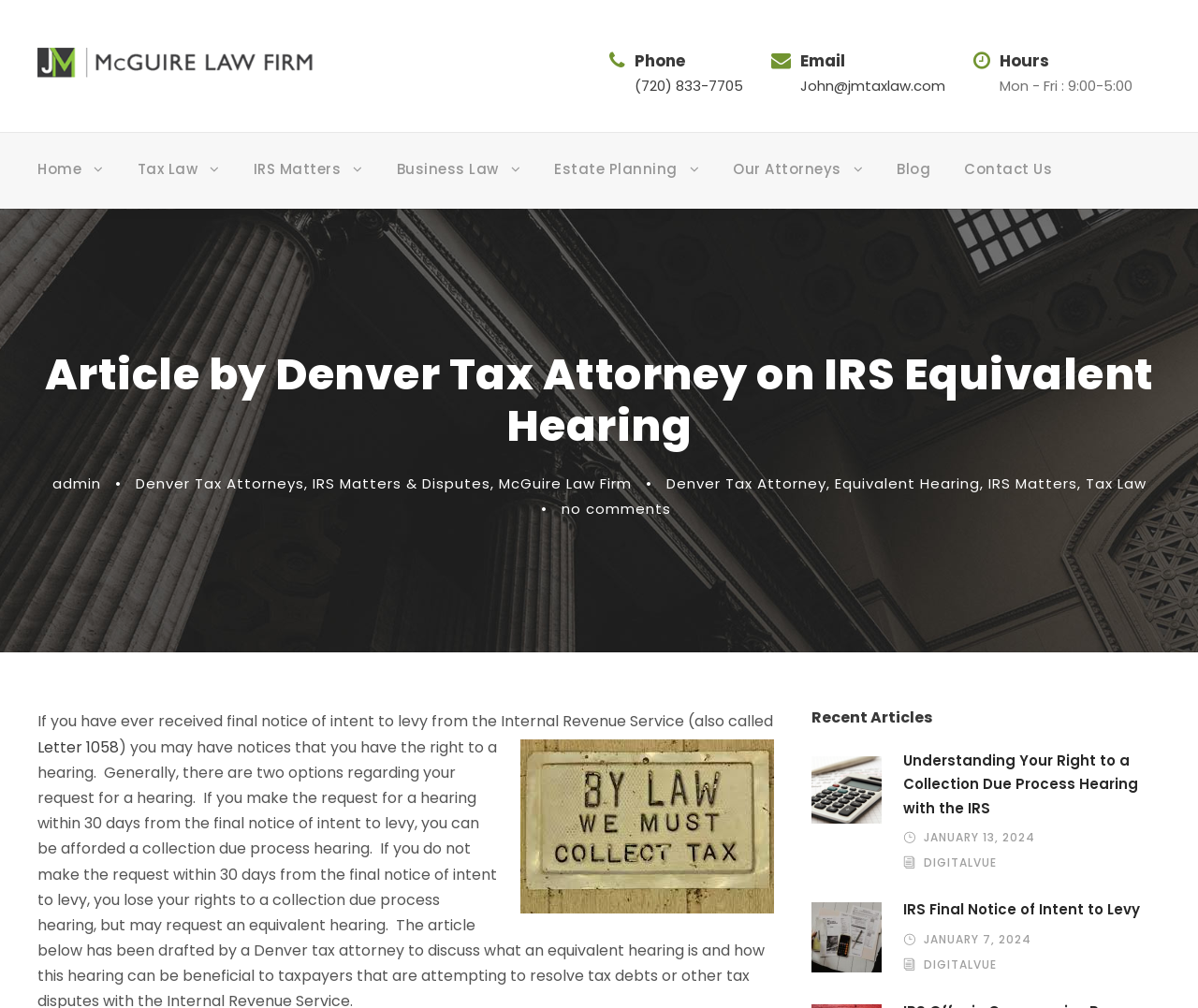Determine the bounding box for the described HTML element: "Denver Tax Attorneys". Ensure the coordinates are four float numbers between 0 and 1 in the format [left, top, right, bottom].

[0.113, 0.47, 0.254, 0.489]